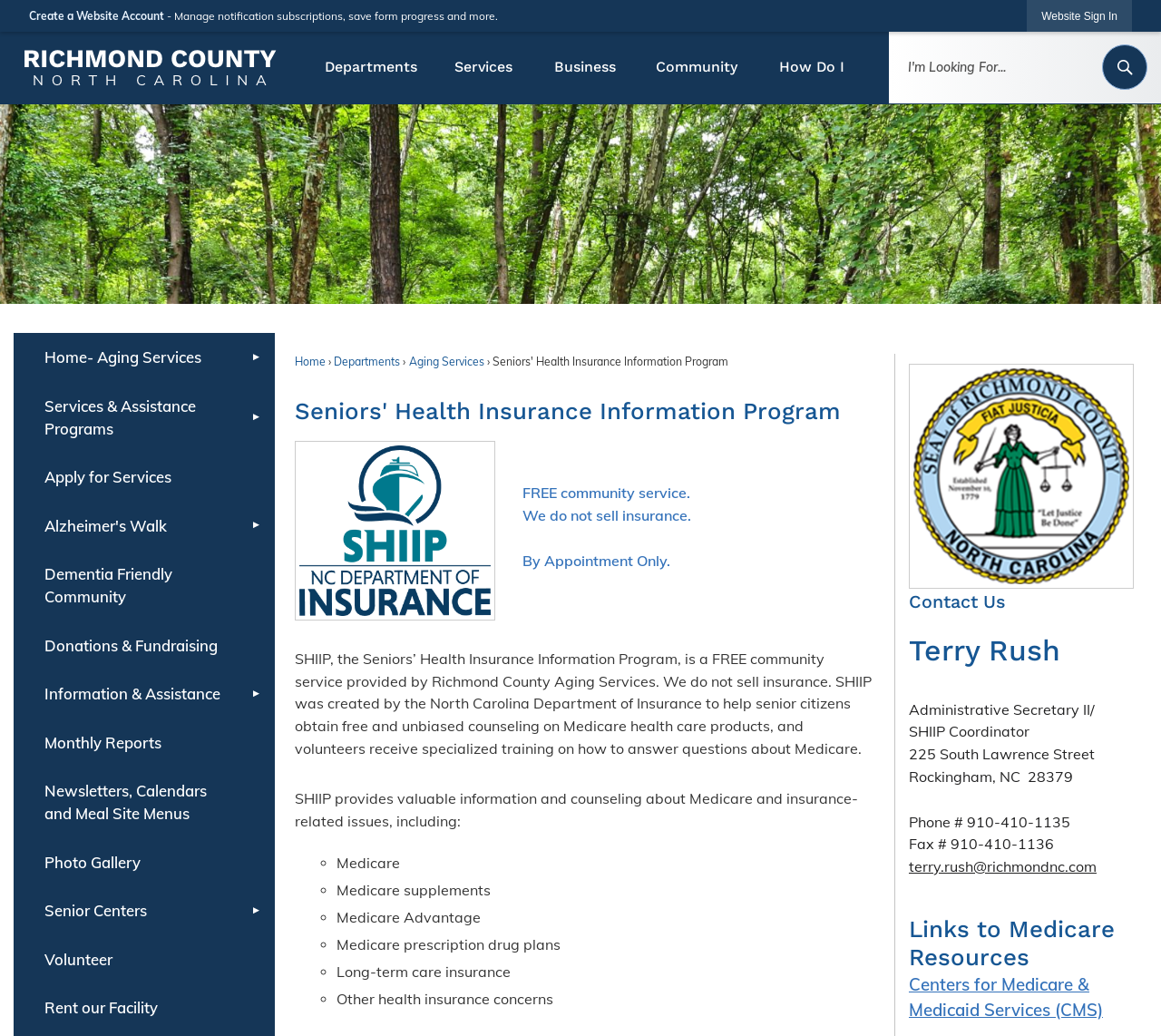Determine the bounding box for the HTML element described here: "terry.rush@richmondnc.com". The coordinates should be given as [left, top, right, bottom] with each number being a float between 0 and 1.

[0.783, 0.828, 0.945, 0.845]